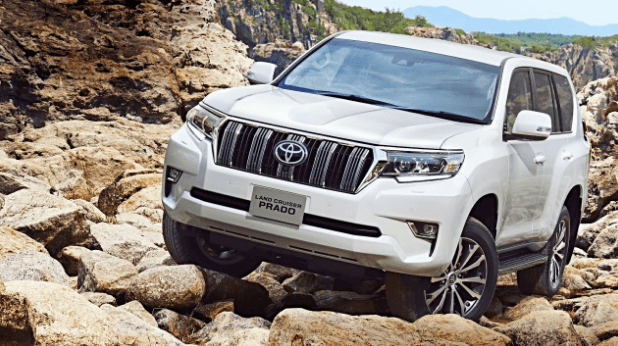Elaborate on all the key elements and details present in the image.

The image showcases the rugged and stylish 2021 Toyota Land Cruiser Prado navigating over rocky terrain. The vehicle, featuring a striking white exterior, is designed for both urban and off-road adventures. Its iconic front grille, adorned with the Toyota emblem, emphasizes its bold presence. The Prado's robust build is complemented by sleek headlights and a streamlined design, making it an appealing choice for enthusiasts of midsize SUVs. In the background, natural elements of rock formations and greenery highlight the vehicle's capability and adventurous spirit, reflecting its reputation as a reliable off-road performer.